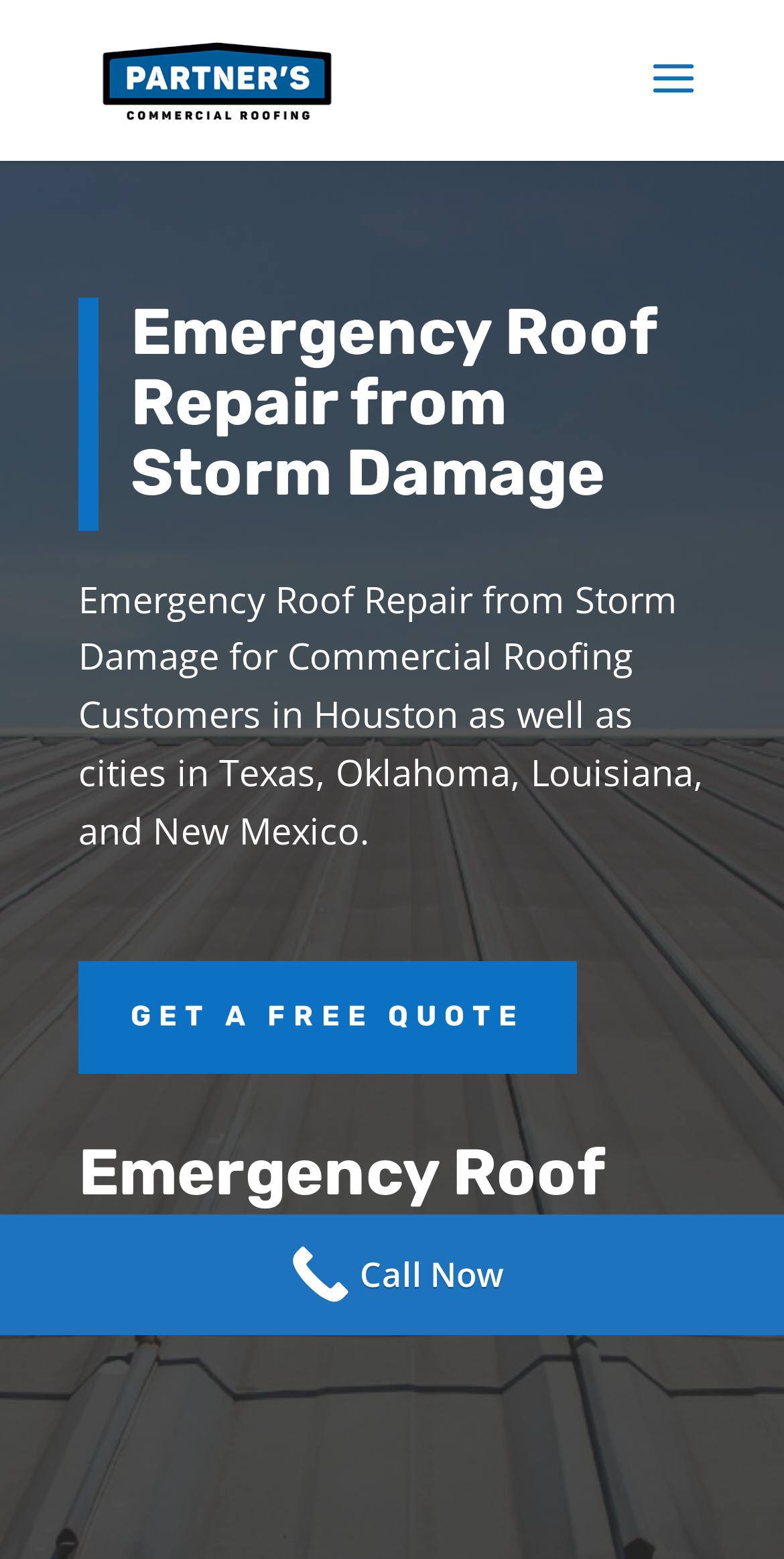Please find and generate the text of the main heading on the webpage.

Emergency Roof Repair from Storm Damage